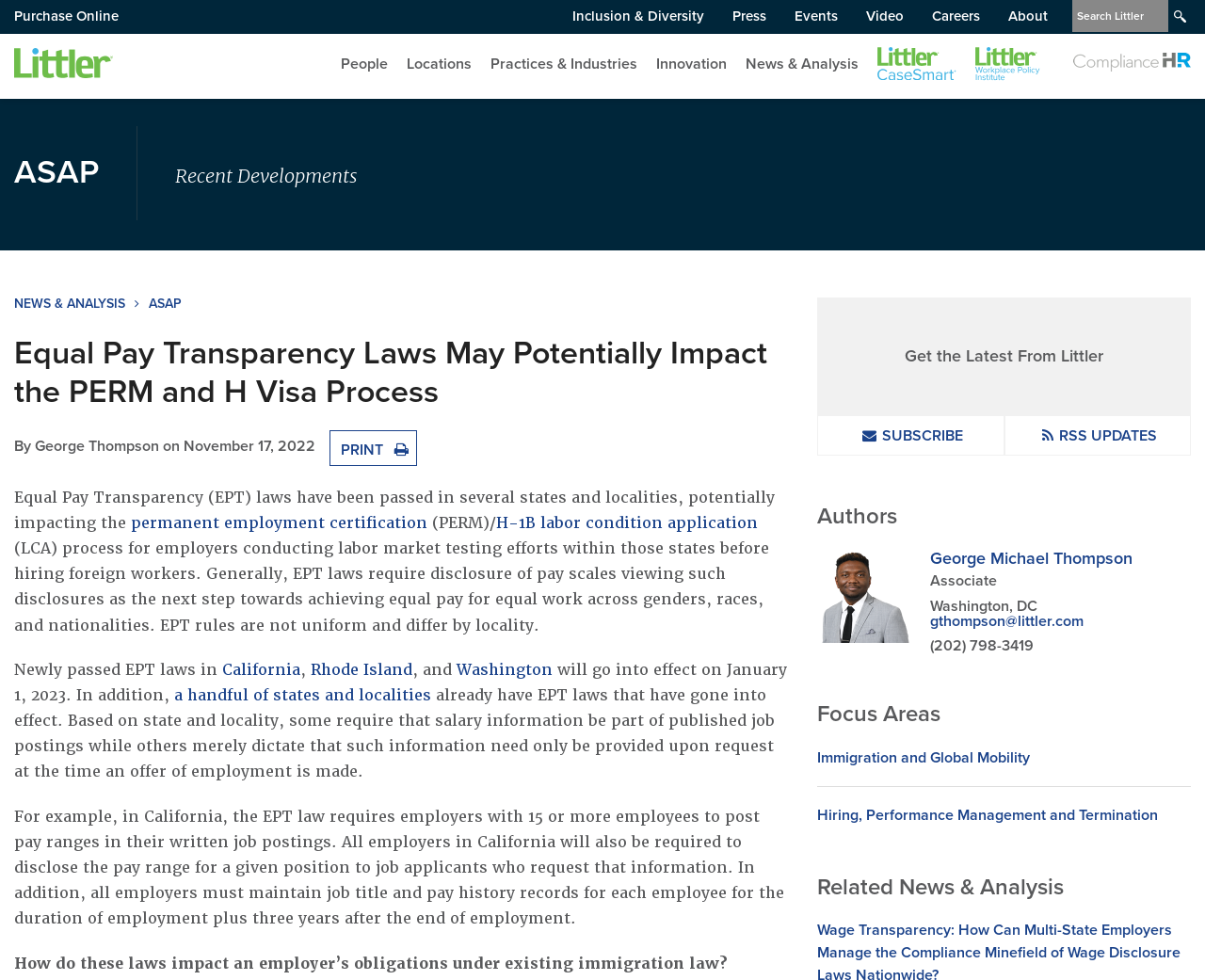Please provide a detailed answer to the question below based on the screenshot: 
What is the date of the article?

I found the answer by looking at the article section, where the date 'November 17, 2022' is listed as the publication date of the article.